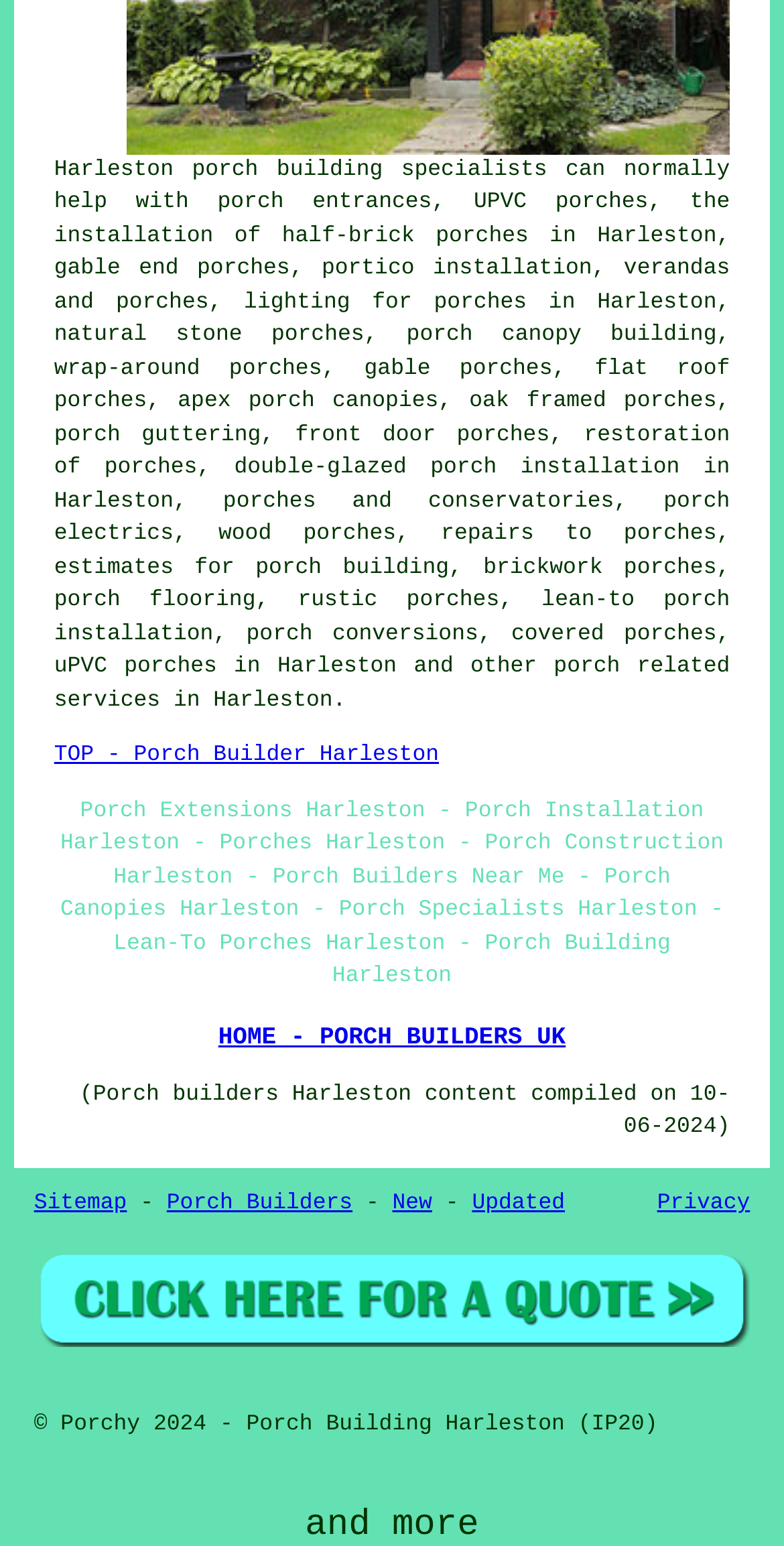Identify the bounding box coordinates of the region I need to click to complete this instruction: "go to TOP - Porch Builder Harleston".

[0.069, 0.482, 0.56, 0.497]